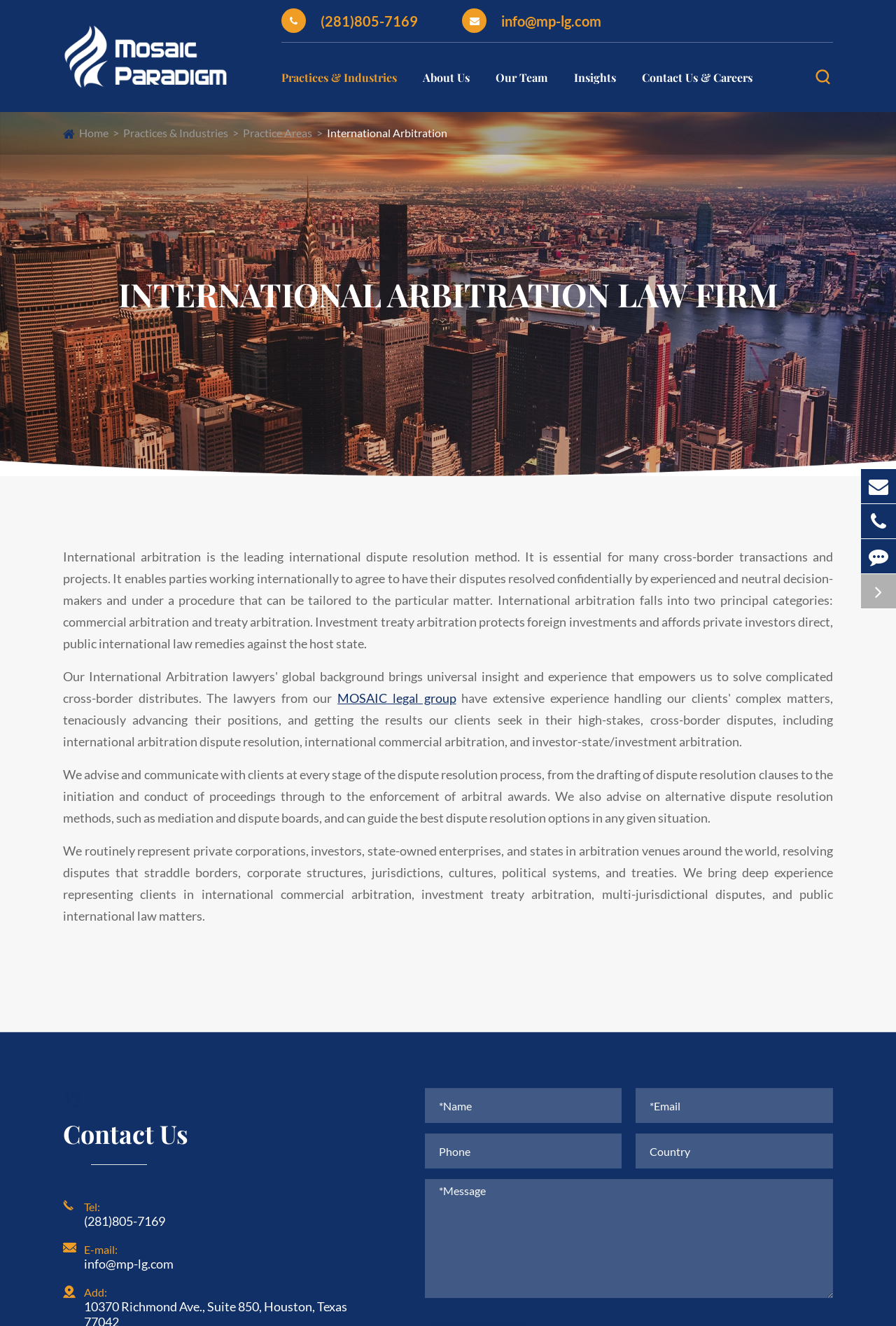Pinpoint the bounding box coordinates of the element you need to click to execute the following instruction: "Contact MOSAIC". The bounding box should be represented by four float numbers between 0 and 1, in the format [left, top, right, bottom].

[0.516, 0.005, 0.671, 0.026]